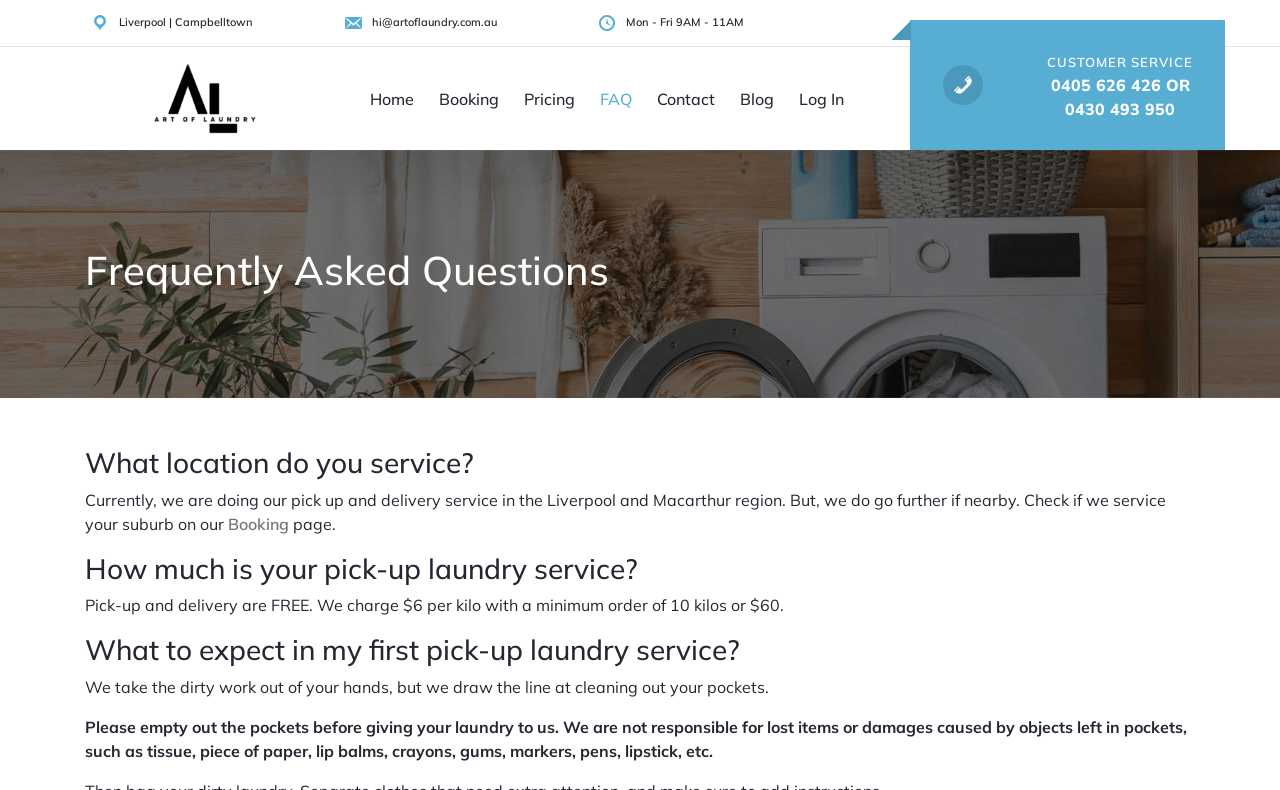Determine which piece of text is the heading of the webpage and provide it.

Frequently Asked Questions